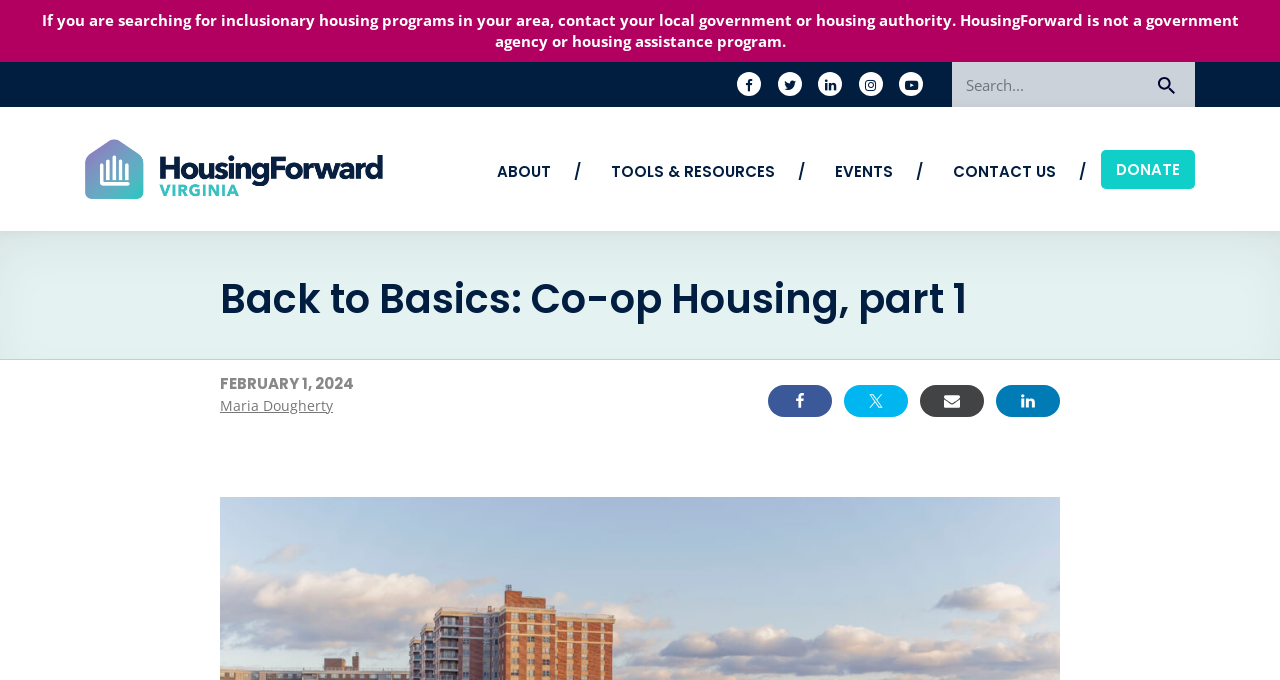Identify the bounding box coordinates of the element to click to follow this instruction: 'Search for something'. Ensure the coordinates are four float values between 0 and 1, provided as [left, top, right, bottom].

[0.744, 0.091, 0.934, 0.157]